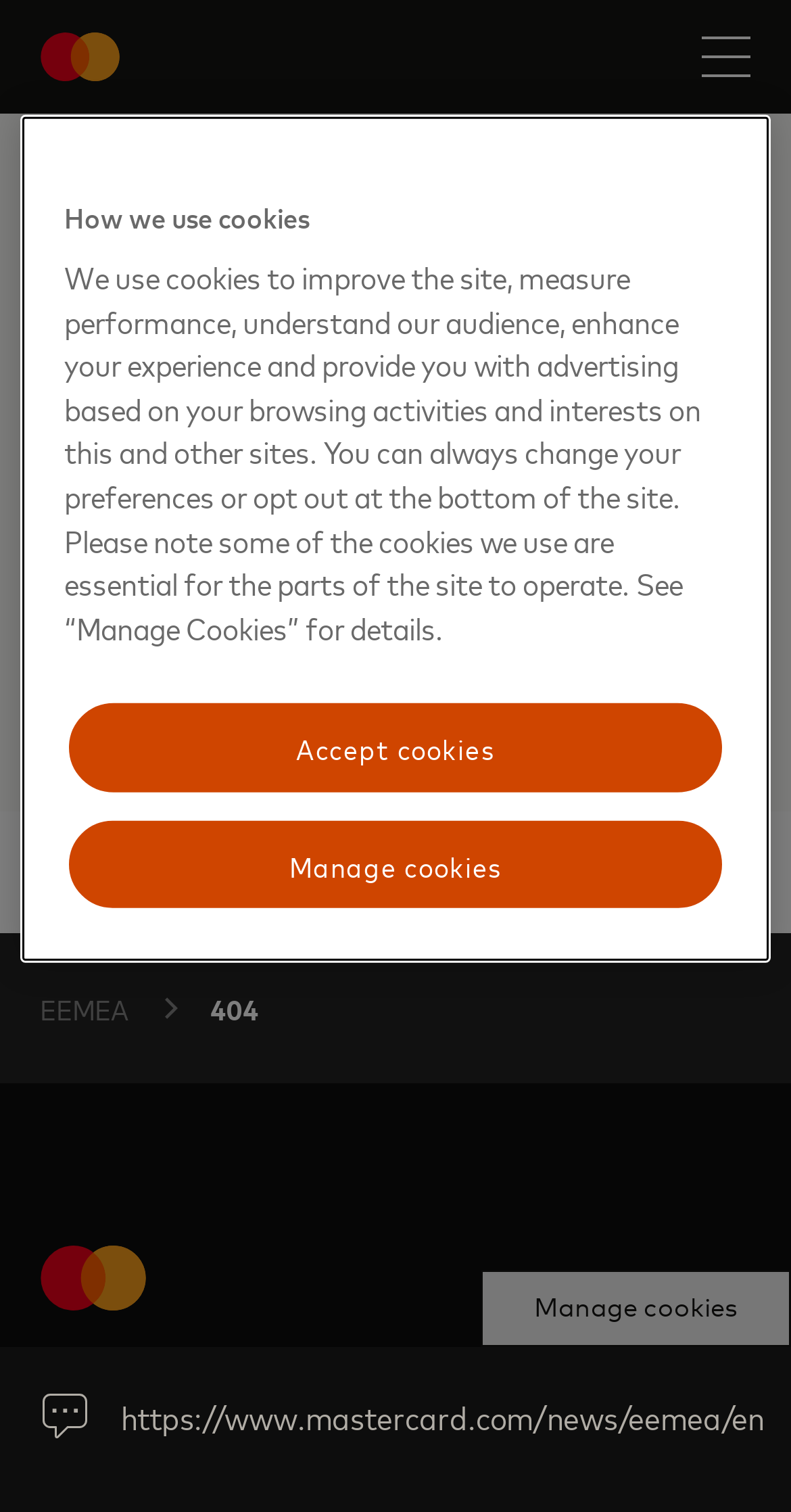What is the current status of the page?
Make sure to answer the question with a detailed and comprehensive explanation.

The webpage displays a 404 error message, indicating that the page that the user has navigated to cannot be found at this time.